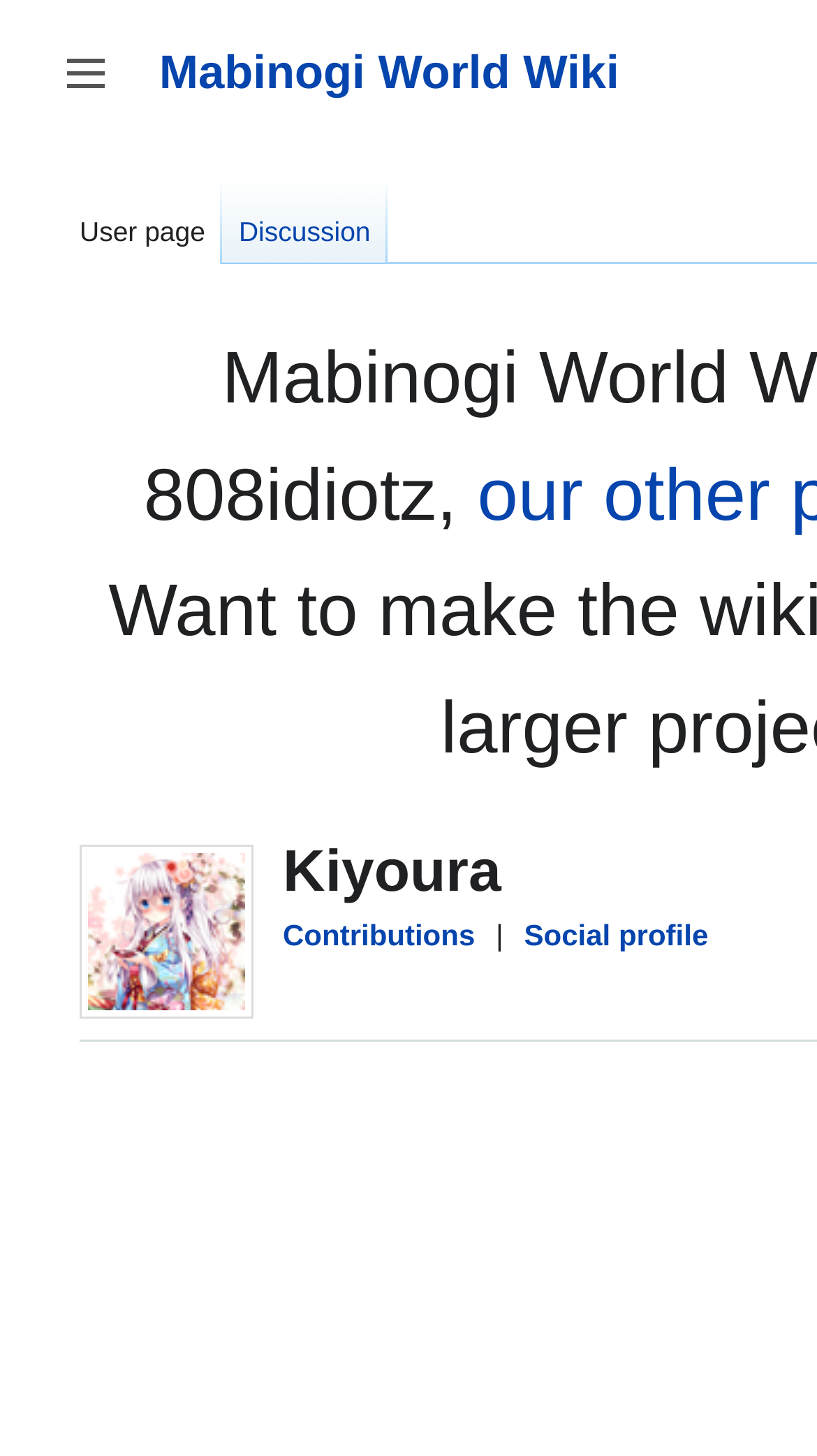Given the content of the image, can you provide a detailed answer to the question?
What is the shortcut key for the 'Discussion' link?

I found the shortcut key by looking at the link element with the text 'Discussion' which has a keyshortcuts attribute with the value 'Alt+t'.